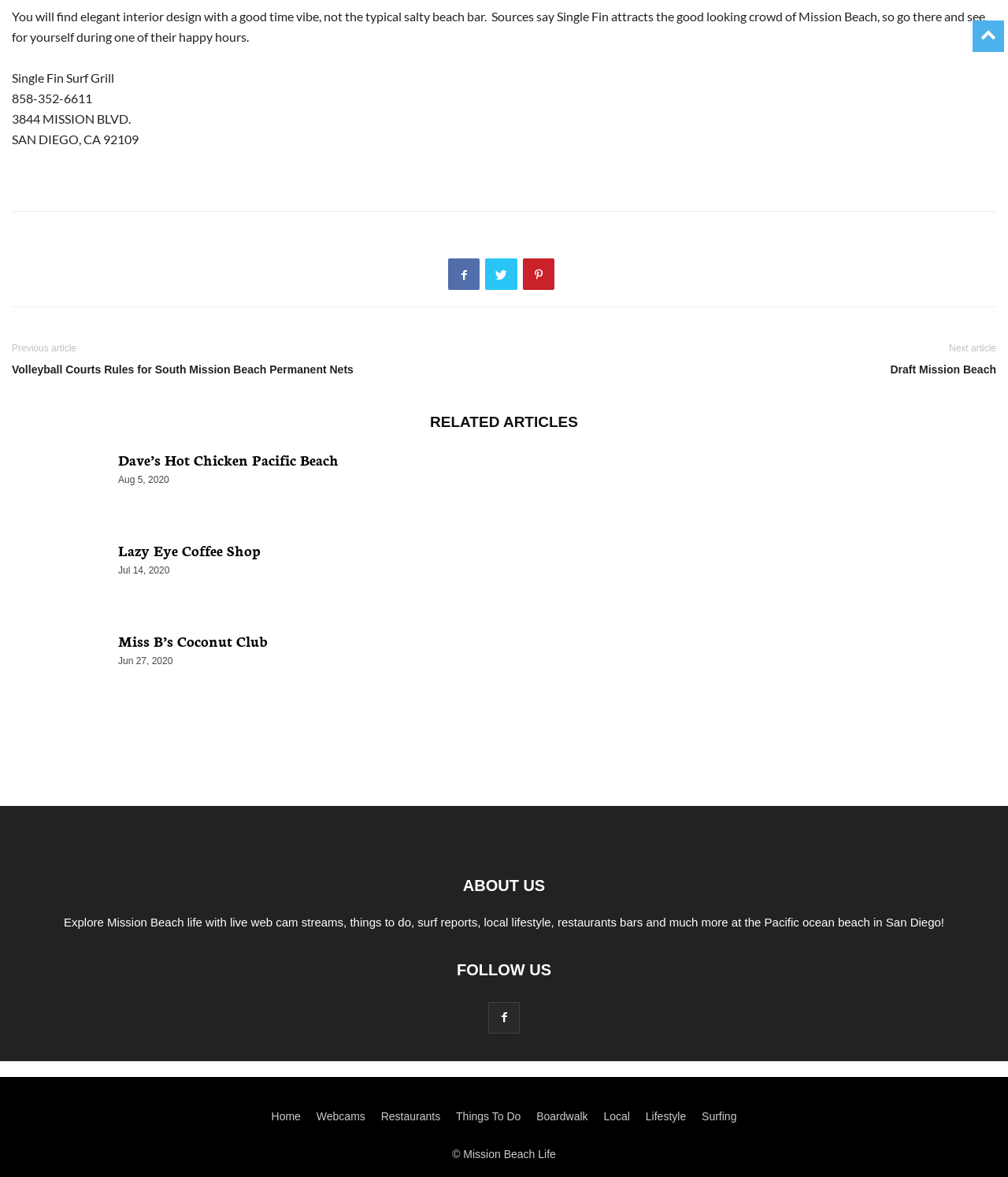Please locate the clickable area by providing the bounding box coordinates to follow this instruction: "Click on the 'About Us' link".

None